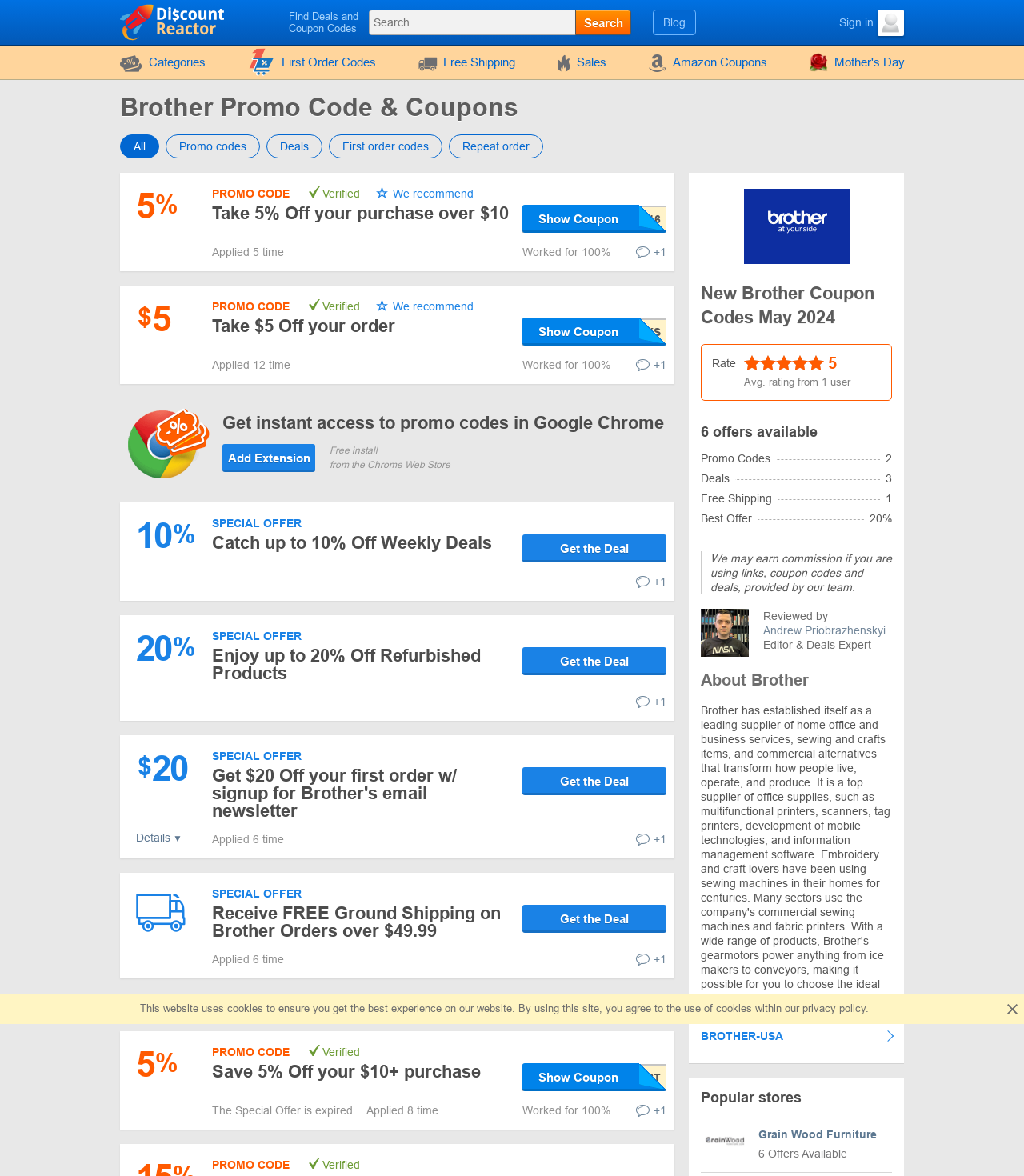How many times has the promo code 'ABAG4U48ACART16' been applied?
Give a single word or phrase as your answer by examining the image.

5 times